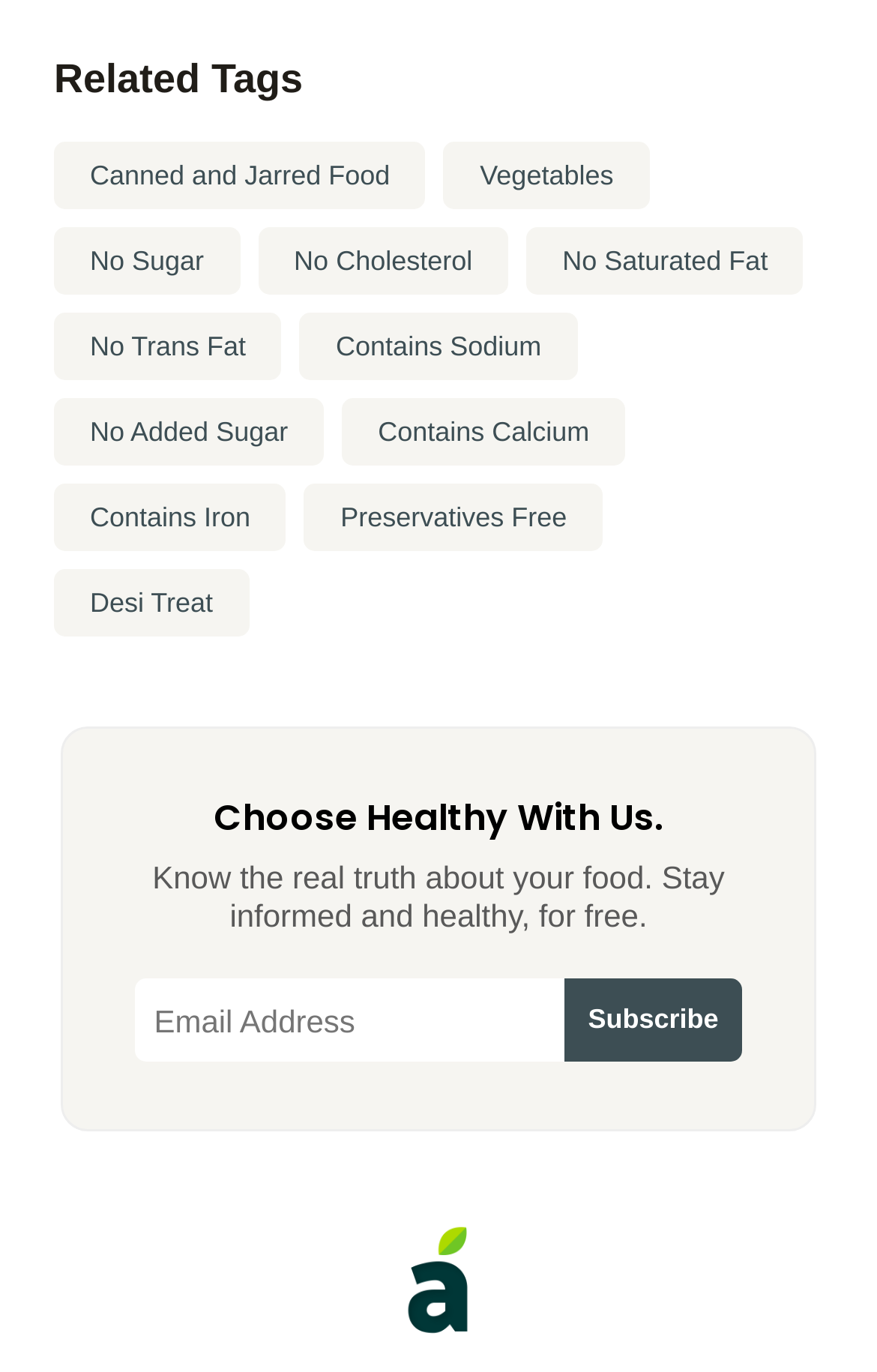What type of food options are listed on this webpage?
Based on the image, please offer an in-depth response to the question.

The links listed under the heading 'Related Tags' such as 'No Sugar', 'No Cholesterol', 'No Saturated Fat', etc. suggest that the webpage is listing healthy food options or tags related to healthy food.